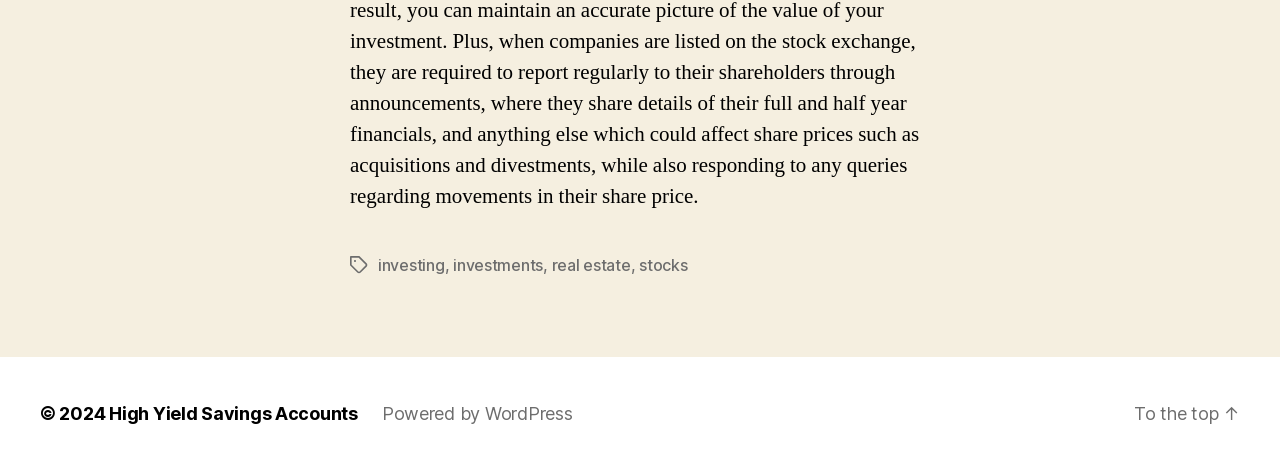What is the platform used to power the website?
Please provide a comprehensive and detailed answer to the question.

The webpage mentions 'Powered by WordPress' at the bottom, indicating that the website is built using the WordPress platform.